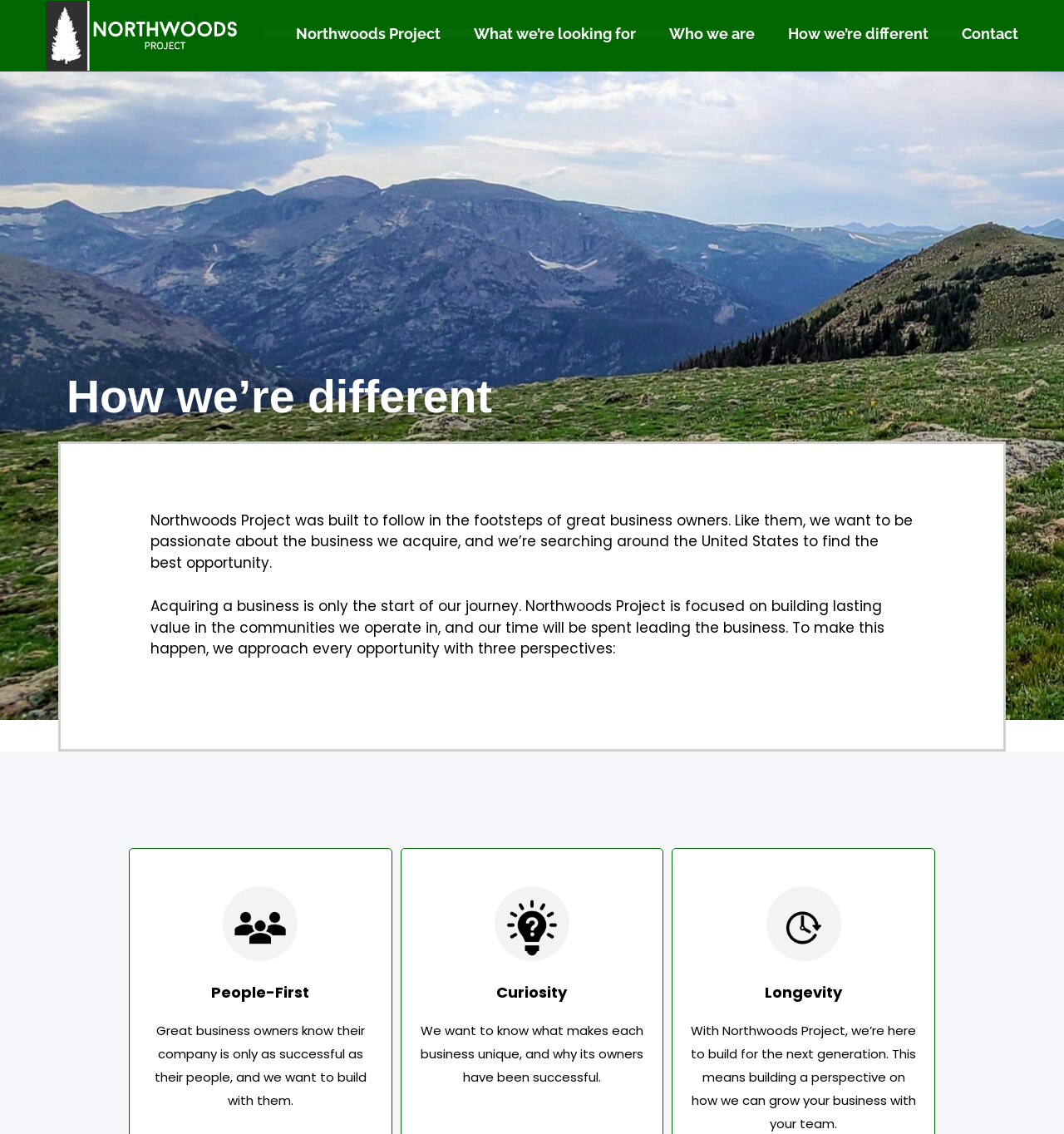What is the approach of Northwoods Project to every opportunity?
Please elaborate on the answer to the question with detailed information.

The webpage explains that Northwoods Project approaches every opportunity with three perspectives: People-First, Curiosity, and Longevity, as mentioned in the third paragraph of text.